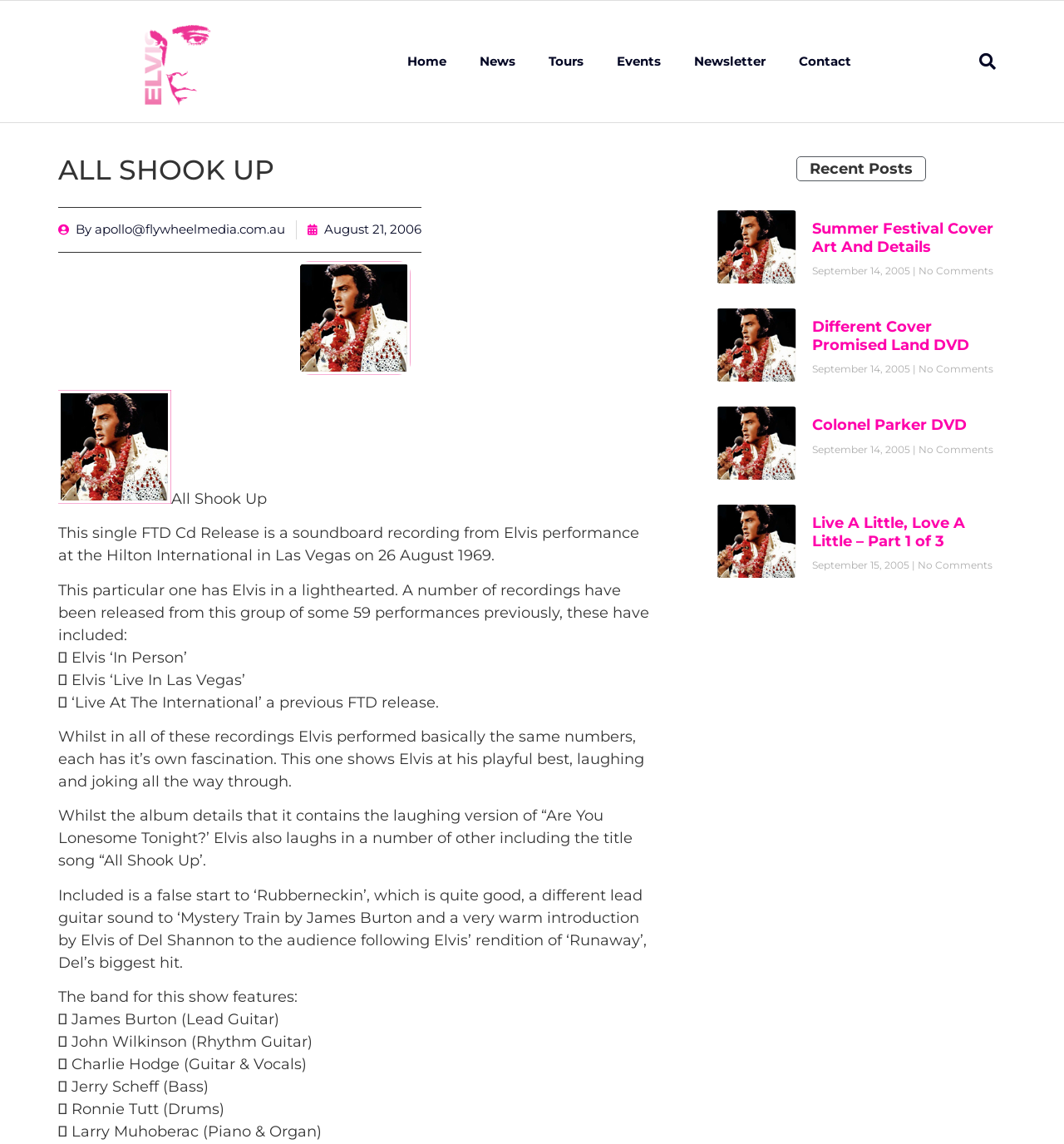Please give the bounding box coordinates of the area that should be clicked to fulfill the following instruction: "Search for something". The coordinates should be in the format of four float numbers from 0 to 1, i.e., [left, top, right, bottom].

[0.912, 0.039, 0.944, 0.068]